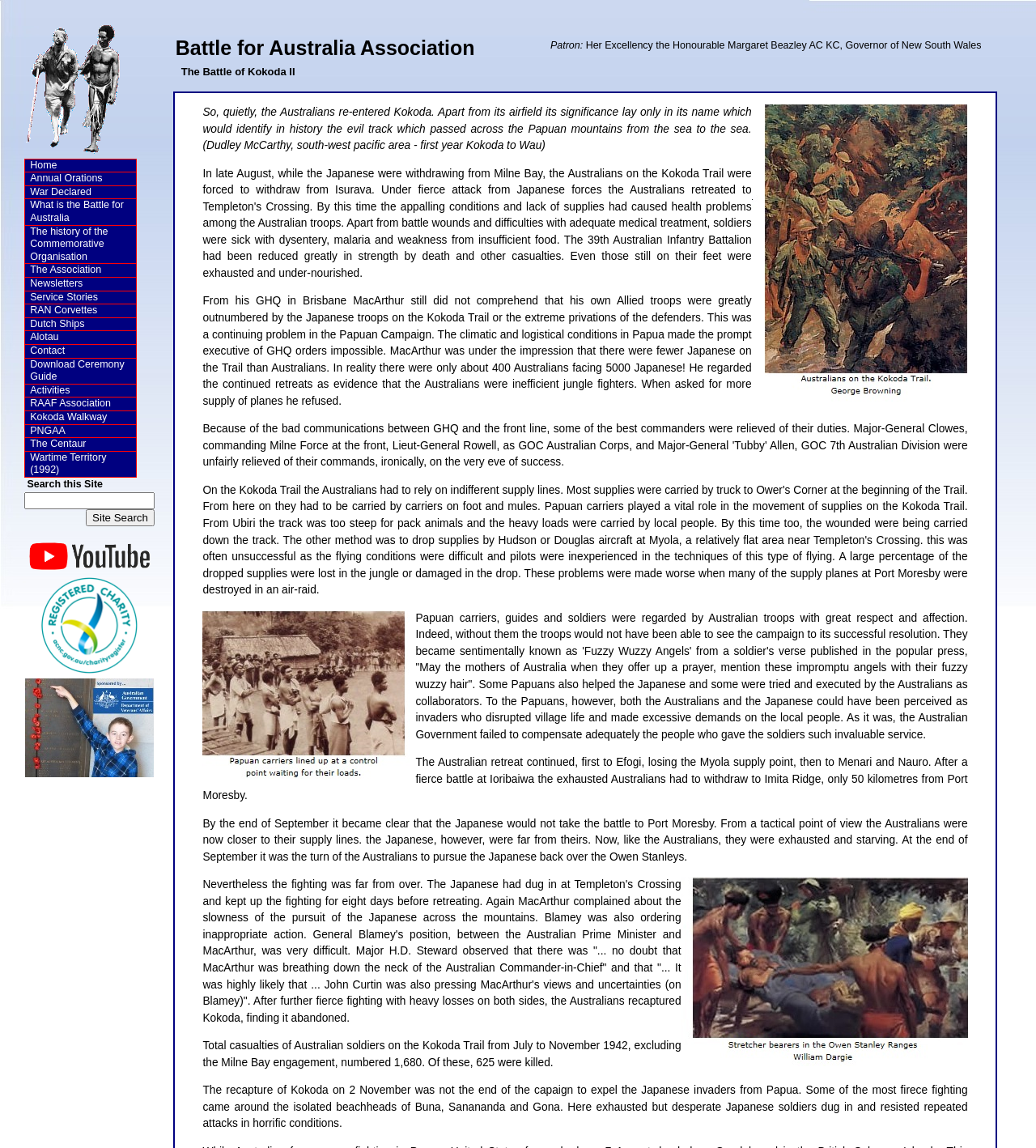What is the name of the association?
Can you provide an in-depth and detailed response to the question?

I found the answer by looking at the top-left section of the webpage, where it says 'Battle for Australia Association' in a heading element.